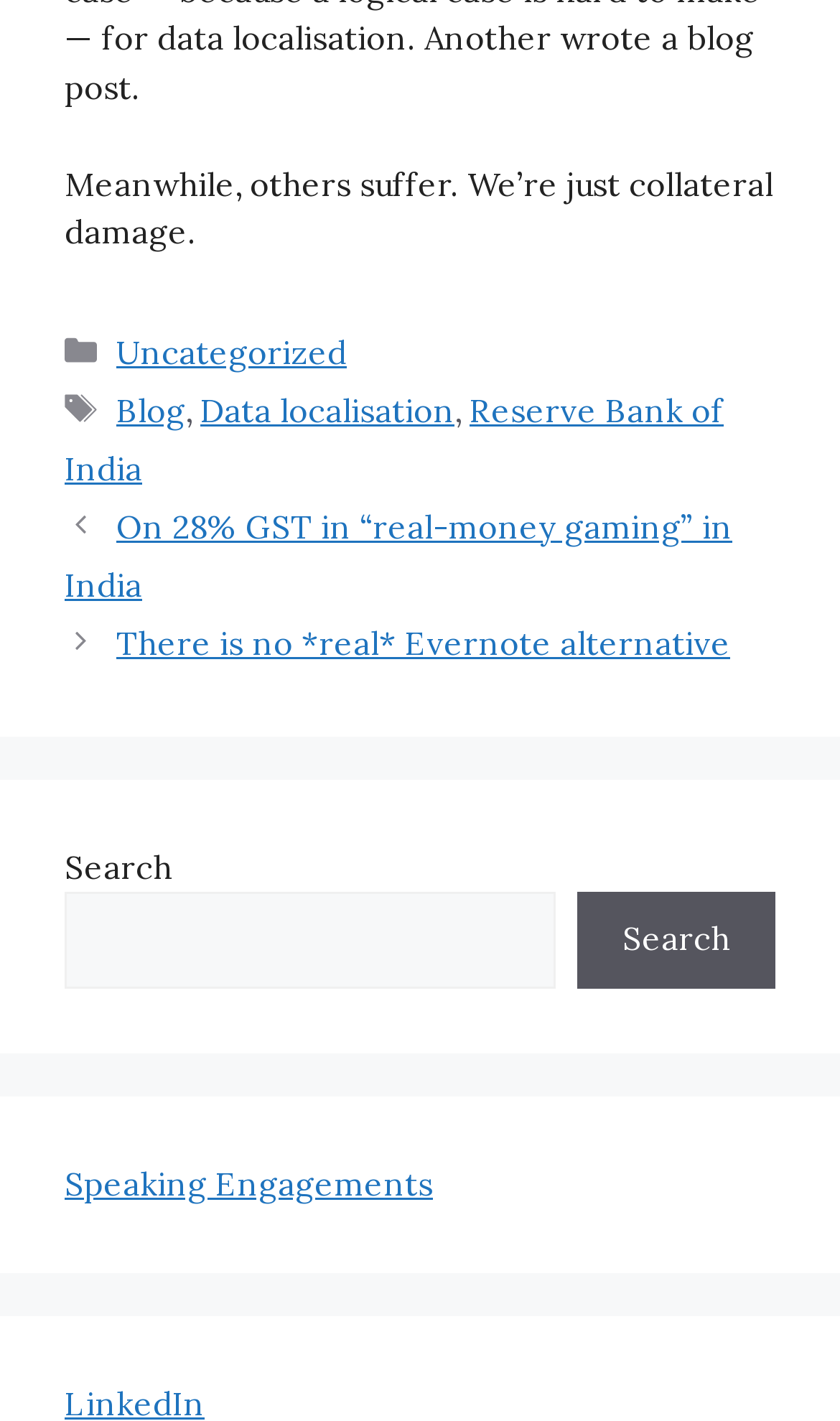Given the element description: "parent_node: Search name="s"", predict the bounding box coordinates of this UI element. The coordinates must be four float numbers between 0 and 1, given as [left, top, right, bottom].

[0.077, 0.628, 0.662, 0.695]